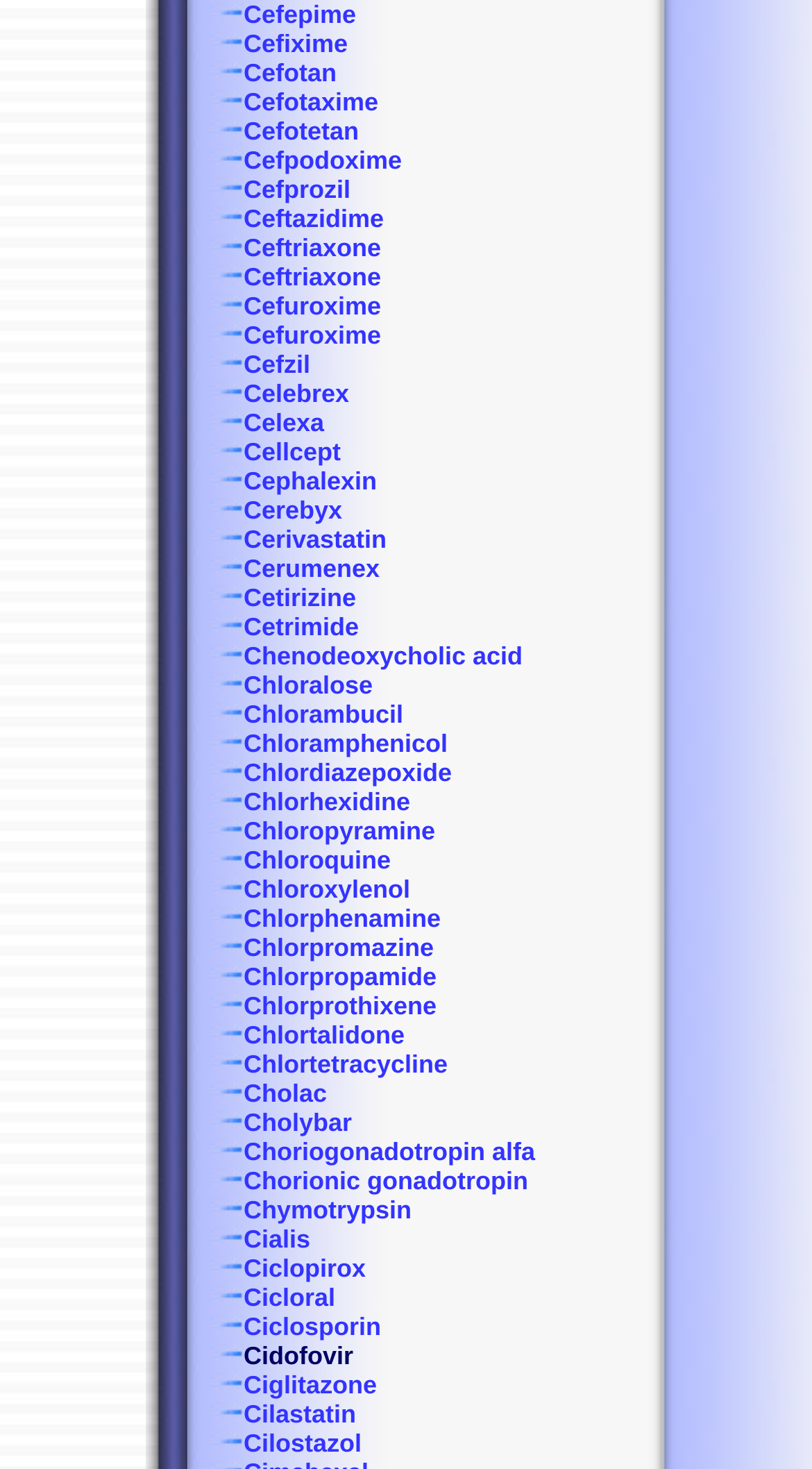Provide the bounding box coordinates of the HTML element described as: "Chorionic gonadotropin". The bounding box coordinates should be four float numbers between 0 and 1, i.e., [left, top, right, bottom].

[0.238, 0.794, 0.65, 0.814]